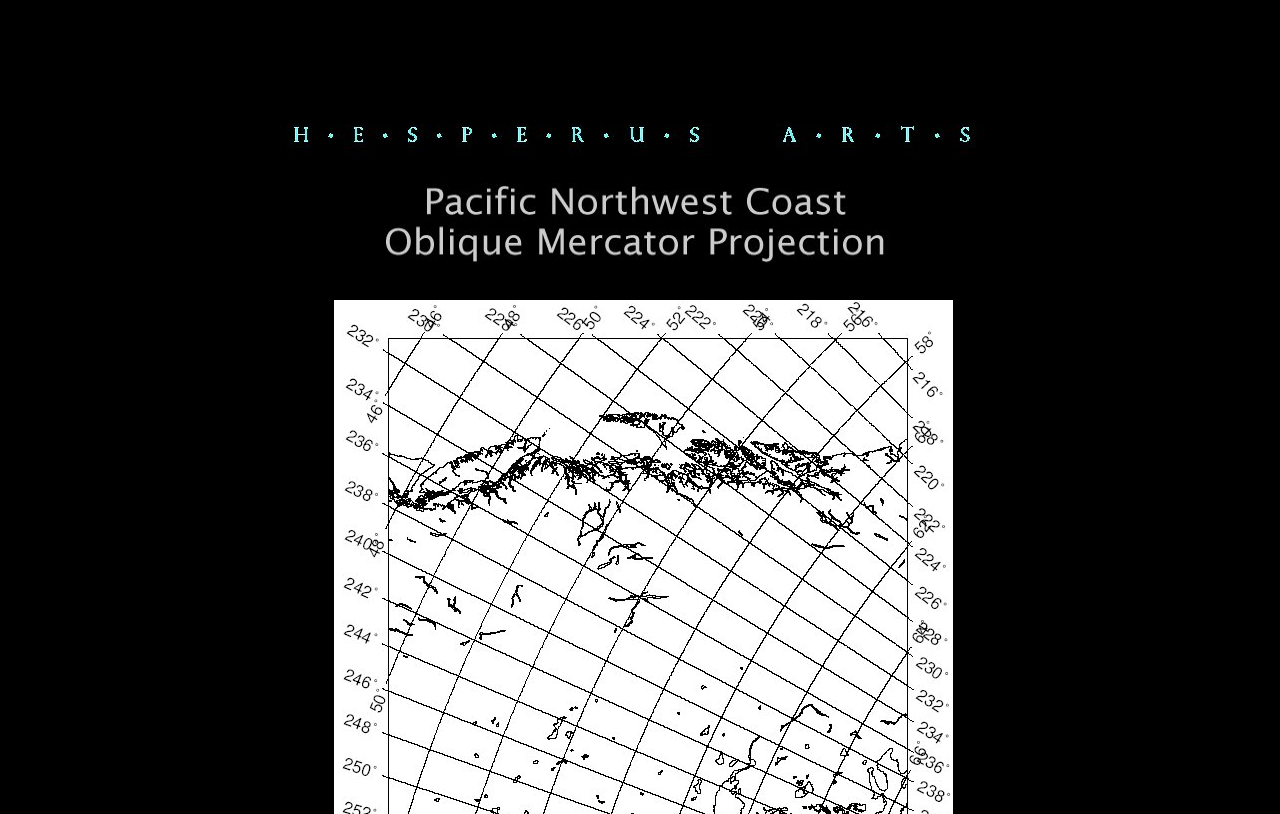Examine the image carefully and respond to the question with a detailed answer: 
What is in the second row?

The second row contains a single cell, which is a LayoutTableCell element with ID 27. This cell contains an image element with ID 119, which suggests that the main content of the second row is an image.